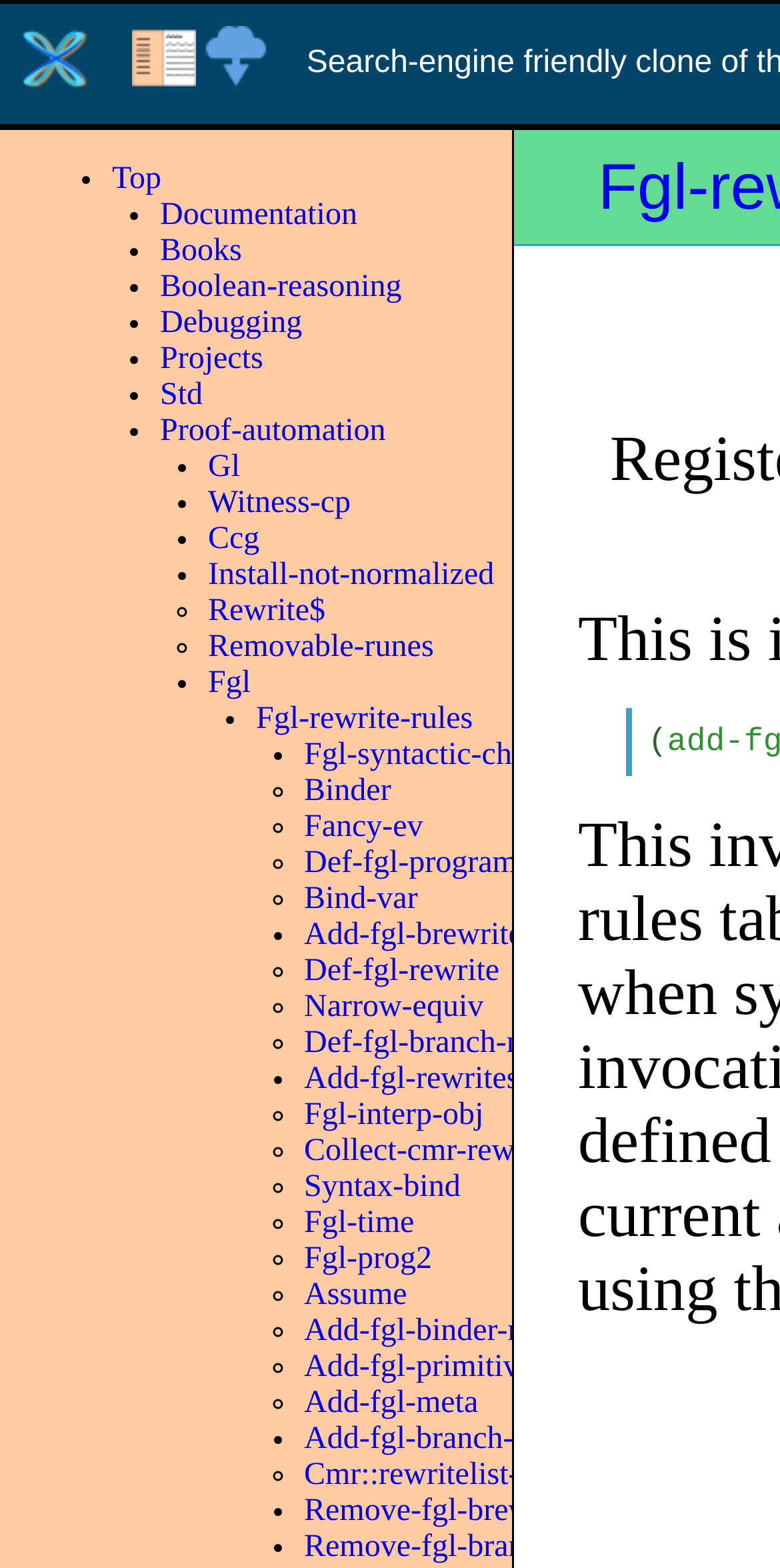Provide the bounding box coordinates of the section that needs to be clicked to accomplish the following instruction: "Click the 'Fgl-rewrite-rules' link."

[0.328, 0.448, 0.606, 0.469]